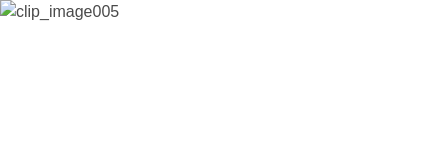What is important for deeper analysis of survey data?
Ensure your answer is thorough and detailed.

Understanding respondent demographics is crucial for deeper analysis of survey data, as it provides valuable insights into the characteristics of the respondents and helps to identify patterns and trends in the data.